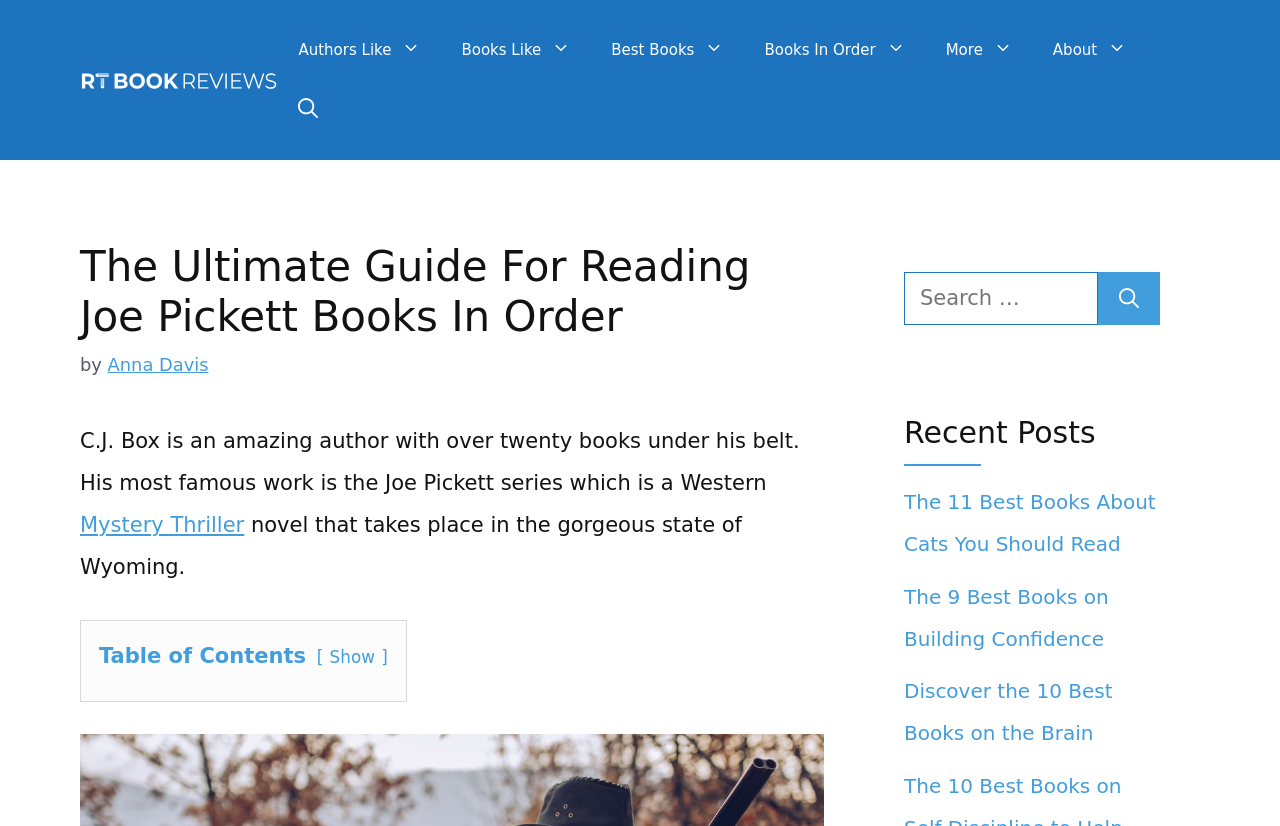Please use the details from the image to answer the following question comprehensively:
What is the state where the Joe Pickett series takes place?

The answer can be found in the paragraph of text that describes the Joe Pickett series, which states '...a Western novel that takes place in the gorgeous state of Wyoming.'.